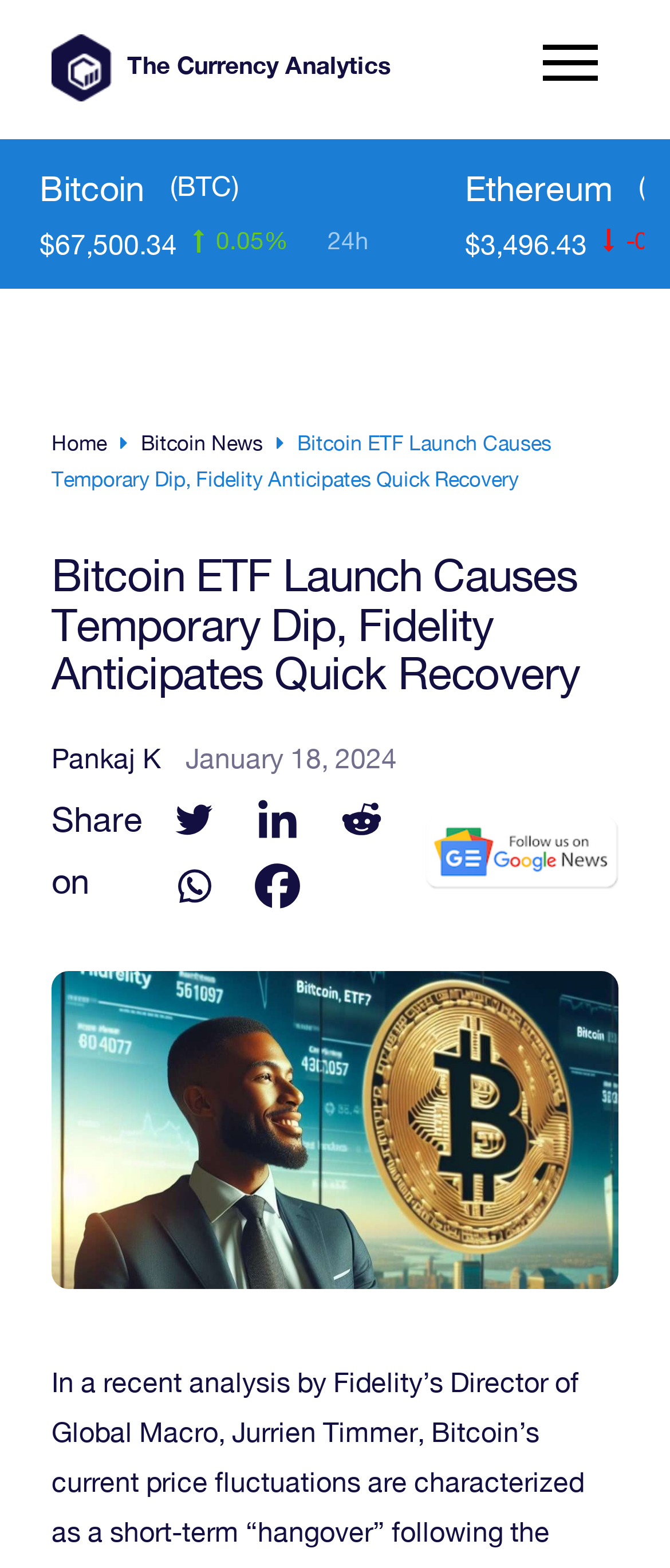Given the following UI element description: "Support Policy", find the bounding box coordinates in the webpage screenshot.

None